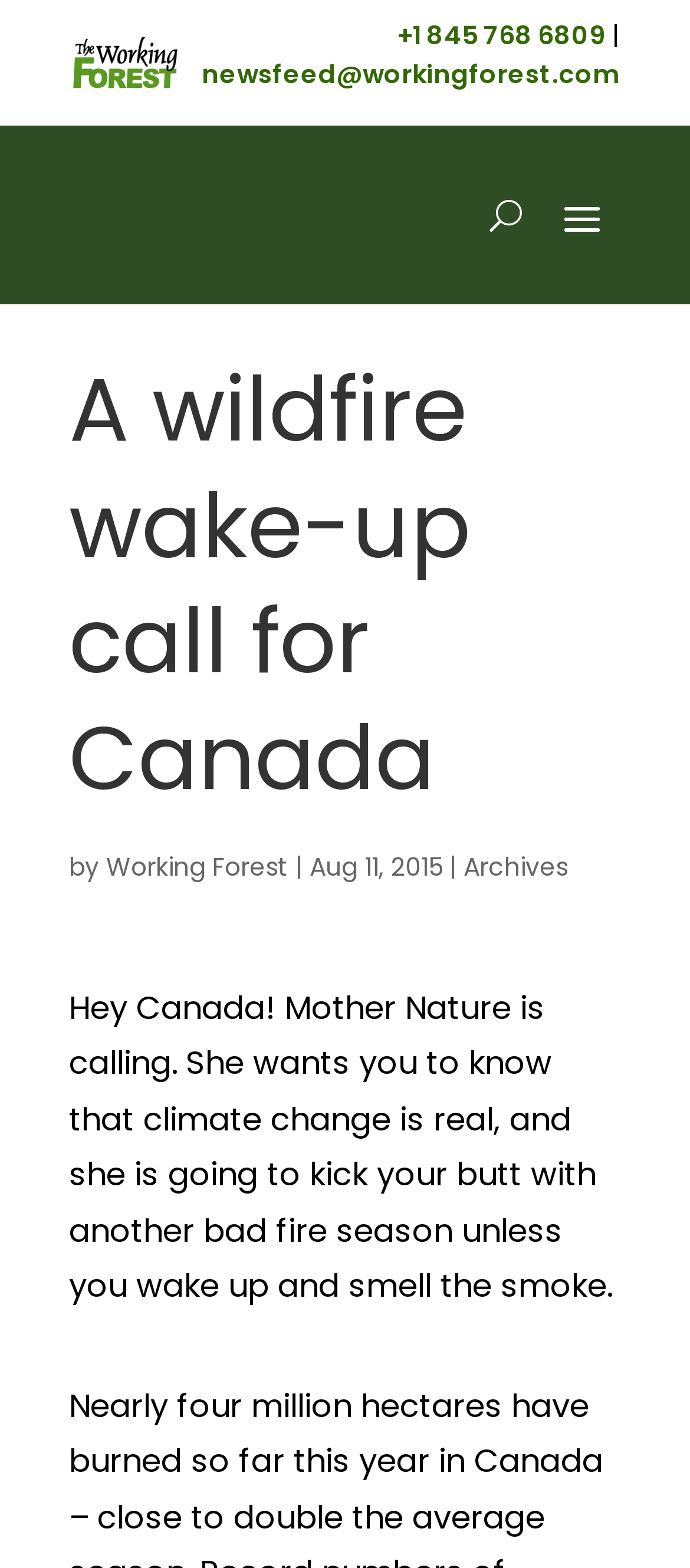Who is the author of the article?
Can you provide a detailed and comprehensive answer to the question?

I found the author of the article by looking at the link element with the text 'Working Forest' which is located below the heading 'A wildfire wake-up call for Canada'.